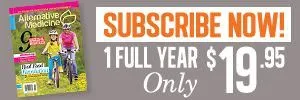Reply to the question with a single word or phrase:
How much does the 1 FULL YEAR subscription cost?

$19.95